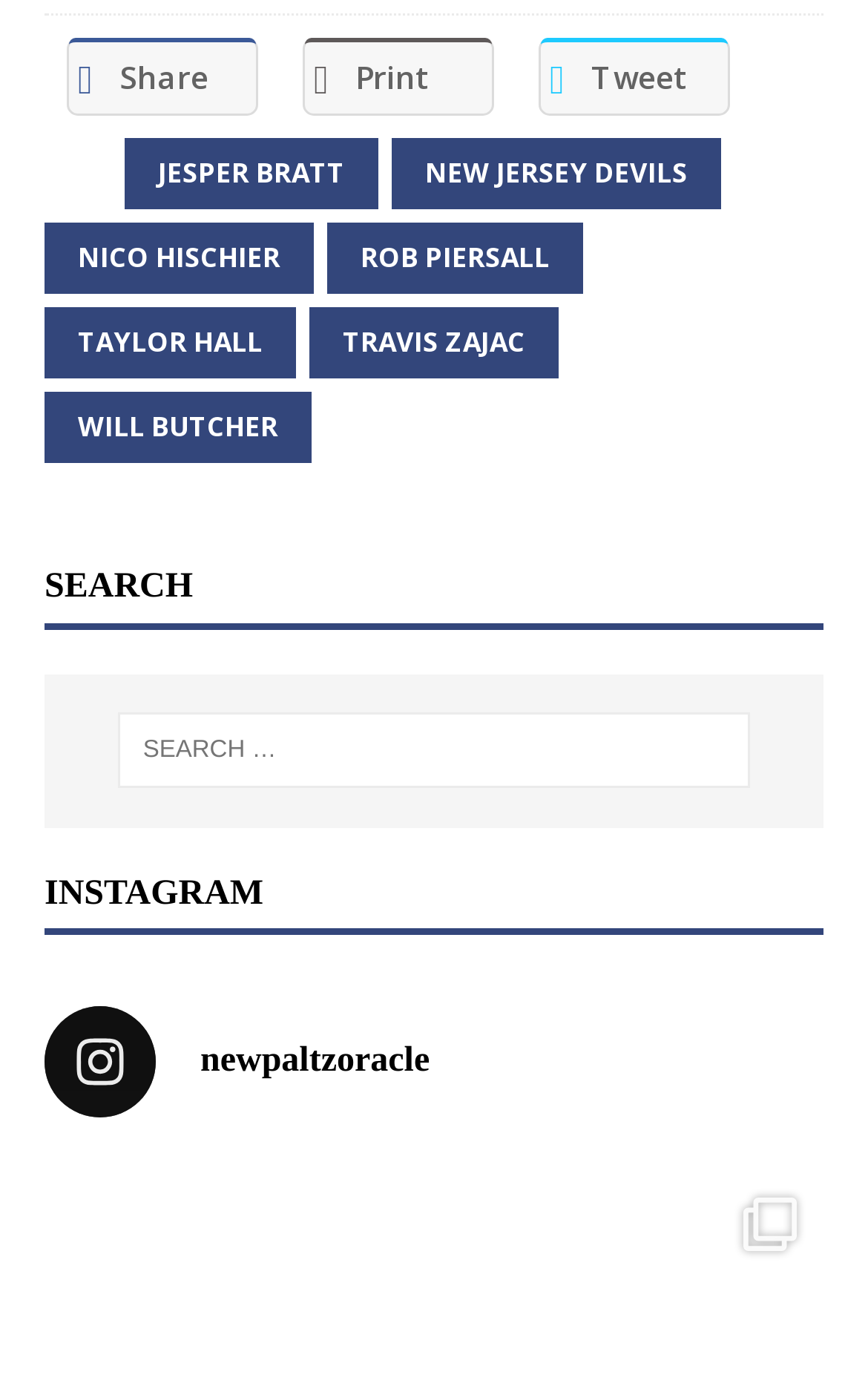What is the text in the search box?
Give a one-word or short-phrase answer derived from the screenshot.

Search for: